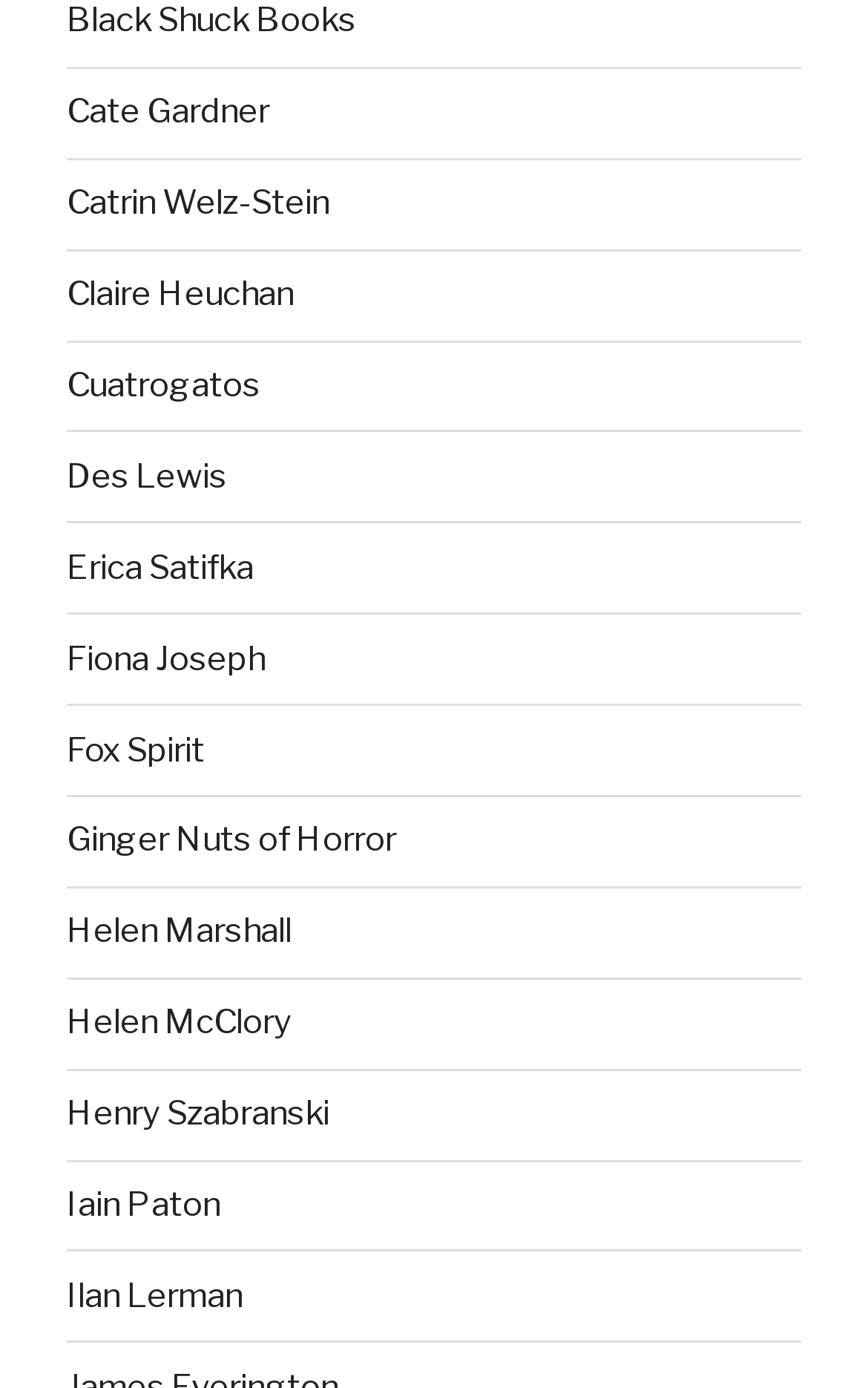How many authors are listed?
Look at the screenshot and respond with one word or a short phrase.

16